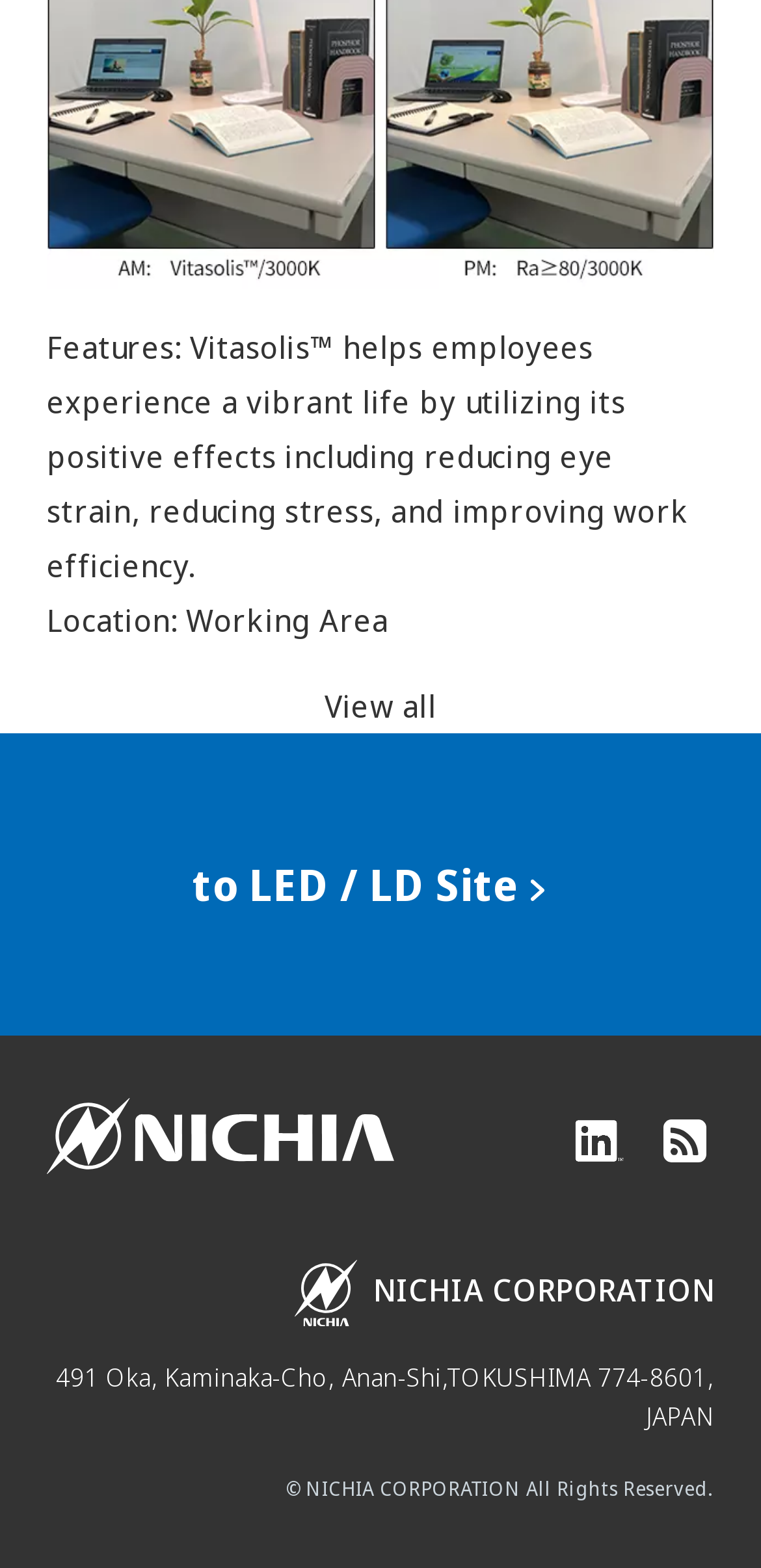Respond to the question below with a single word or phrase:
What is the copyright information?

© NICHIA CORPORATION All Rights Reserved